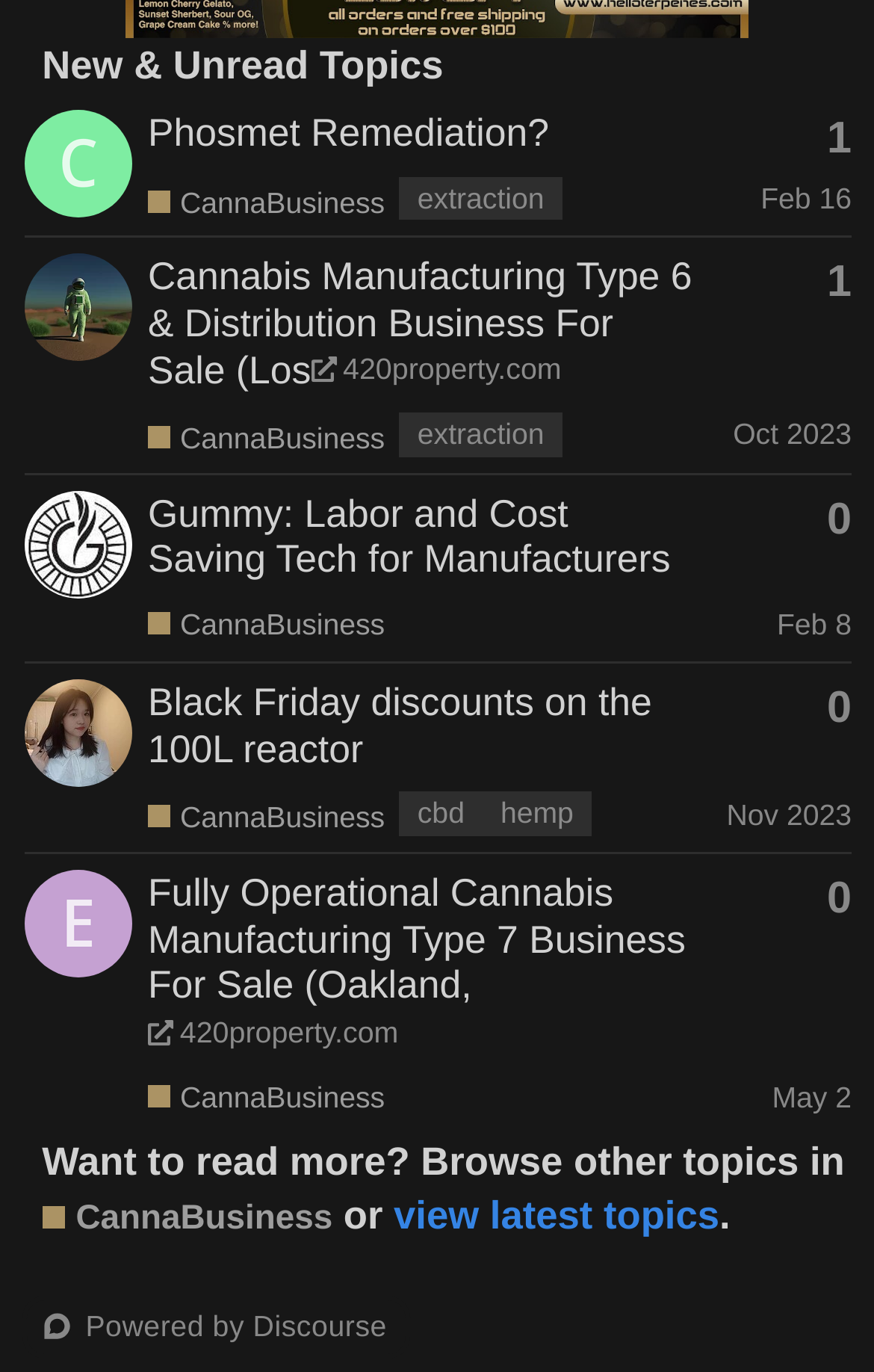Identify the bounding box coordinates of the element that should be clicked to fulfill this task: "Browse other topics in CannaBusiness". The coordinates should be provided as four float numbers between 0 and 1, i.e., [left, top, right, bottom].

[0.048, 0.872, 0.38, 0.907]